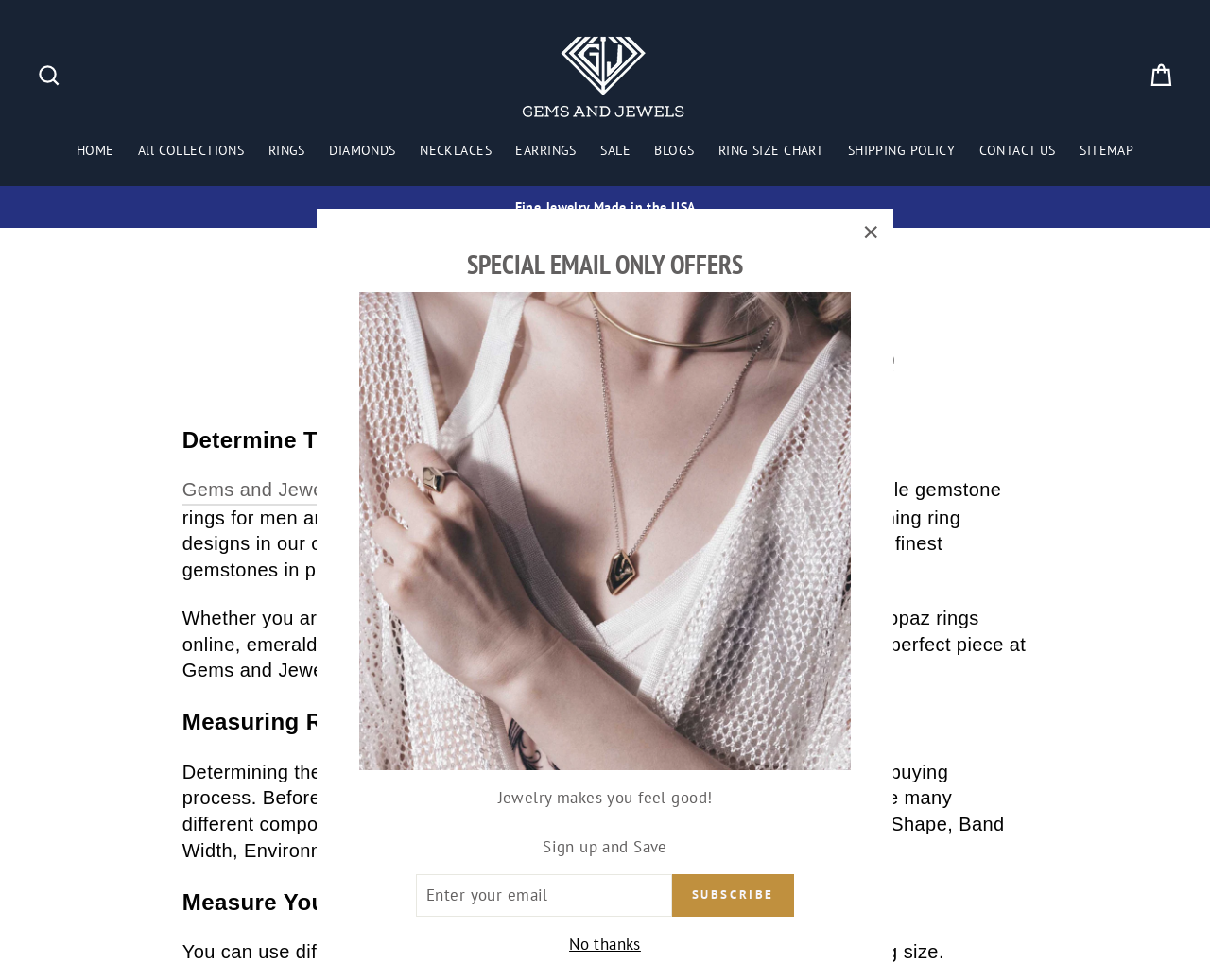Please analyze the image and provide a thorough answer to the question:
What is the primary material used in the rings?

The website mentions that the rings are crafted with precious metals like gold, silver, and others. This suggests that the primary material used in the rings is high-quality precious metals, which adds value and durability to the jewelry.